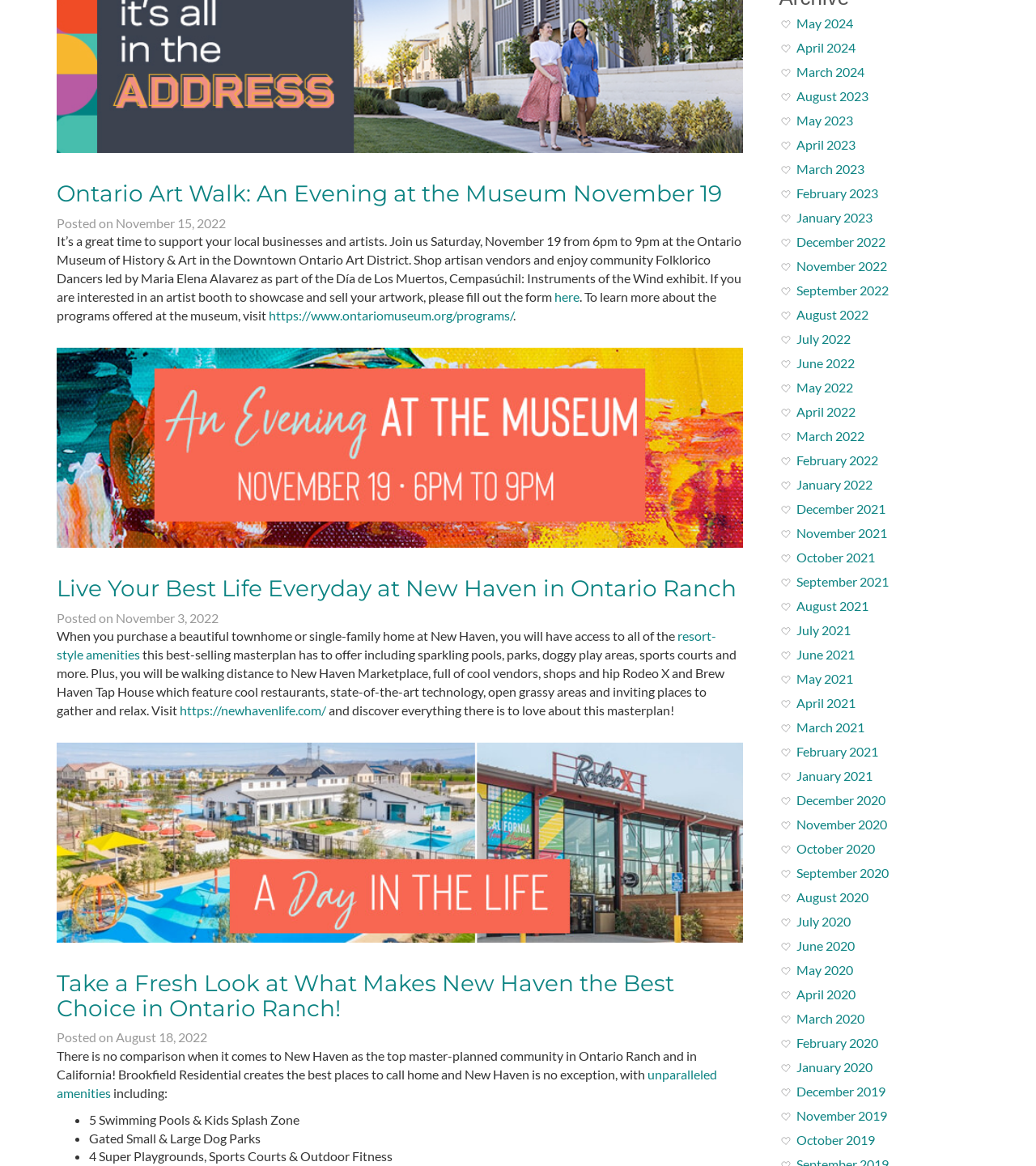Bounding box coordinates are specified in the format (top-left x, top-left y, bottom-right x, bottom-right y). All values are floating point numbers bounded between 0 and 1. Please provide the bounding box coordinate of the region this sentence describes: December 2020

[0.768, 0.68, 0.854, 0.693]